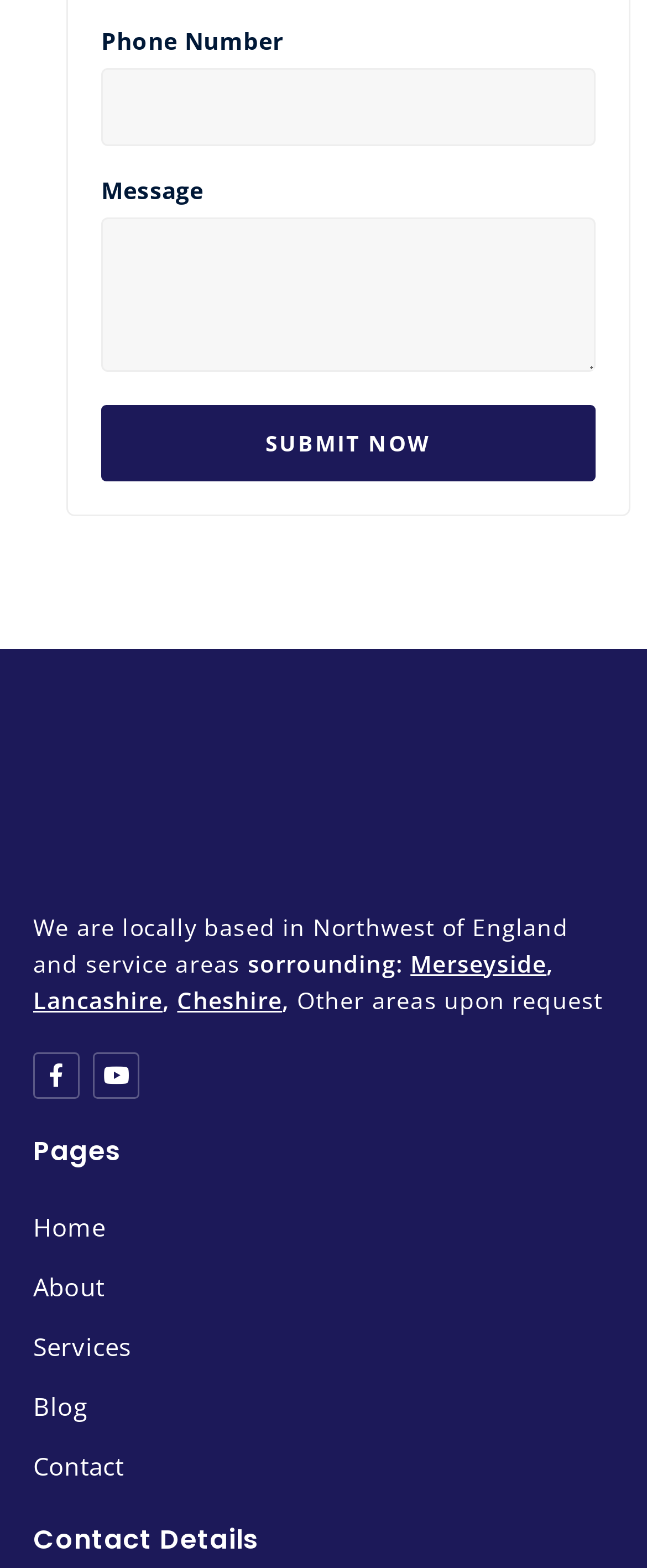Provide a short answer using a single word or phrase for the following question: 
How many social media links are there?

2